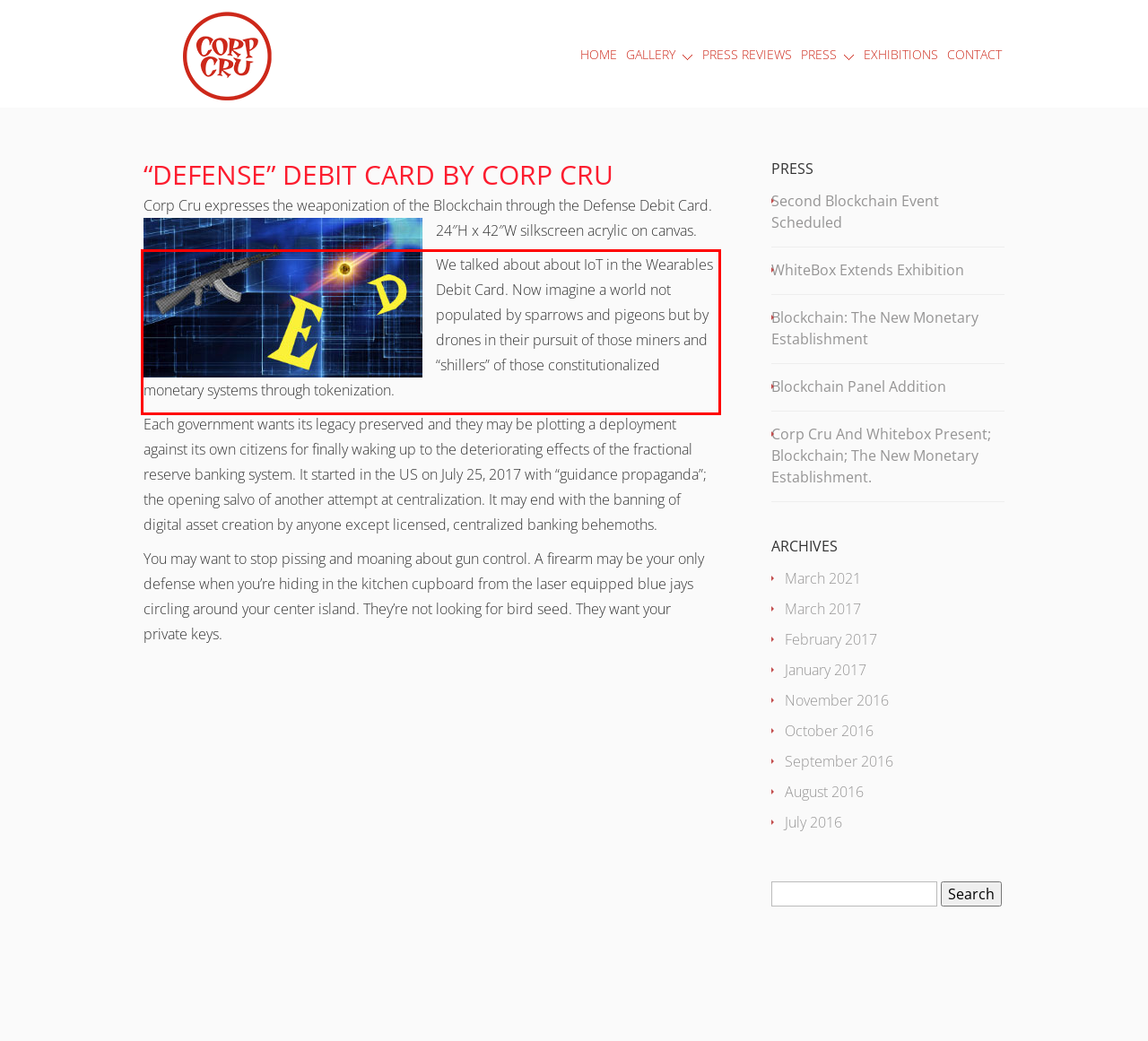Please use OCR to extract the text content from the red bounding box in the provided webpage screenshot.

We talked about about IoT in the Wearables Debit Card. Now imagine a world not populated by sparrows and pigeons but by drones in their pursuit of those miners and “shillers” of those constitutionalized monetary systems through tokenization.